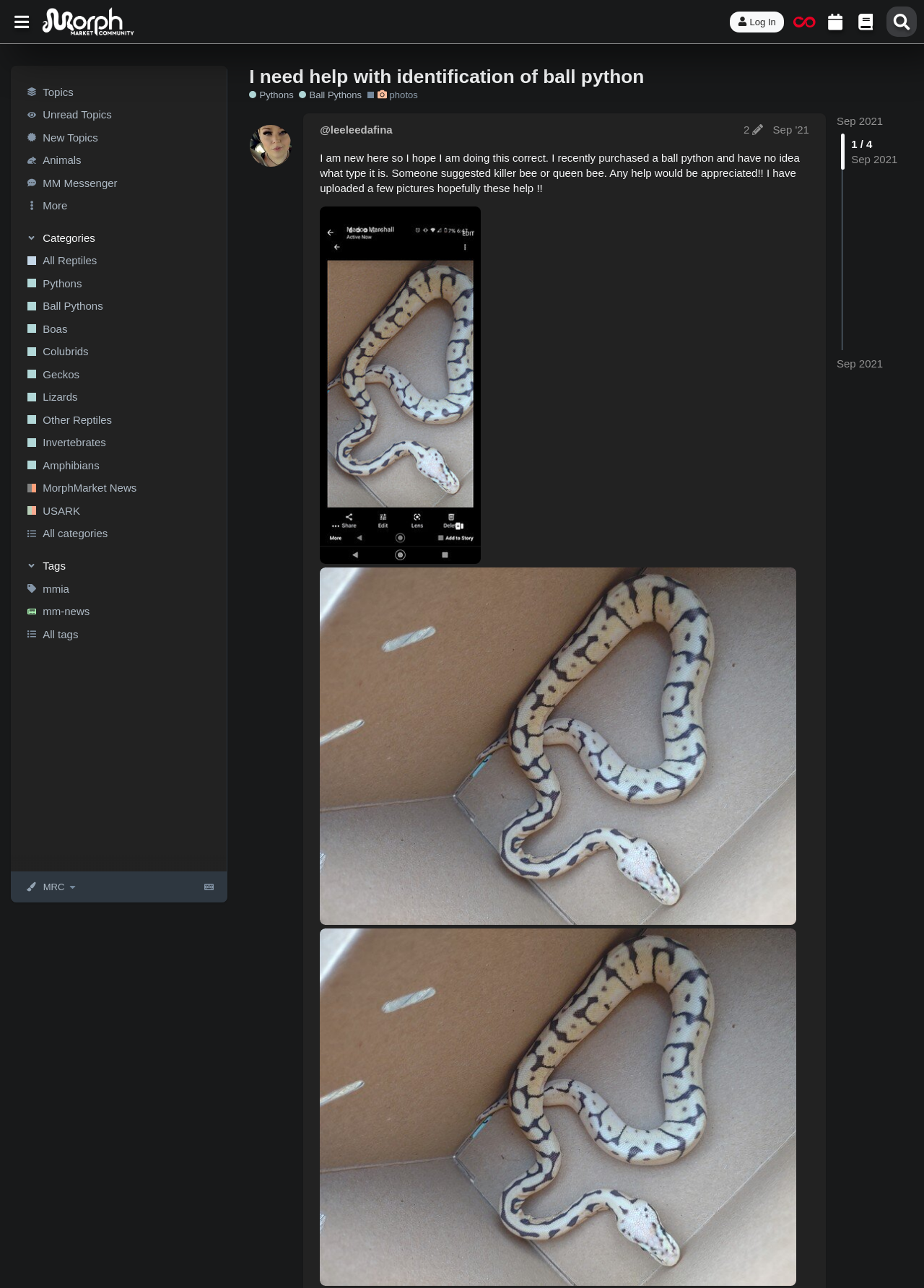Find the bounding box of the UI element described as follows: "Ball Pythons".

[0.324, 0.069, 0.391, 0.079]